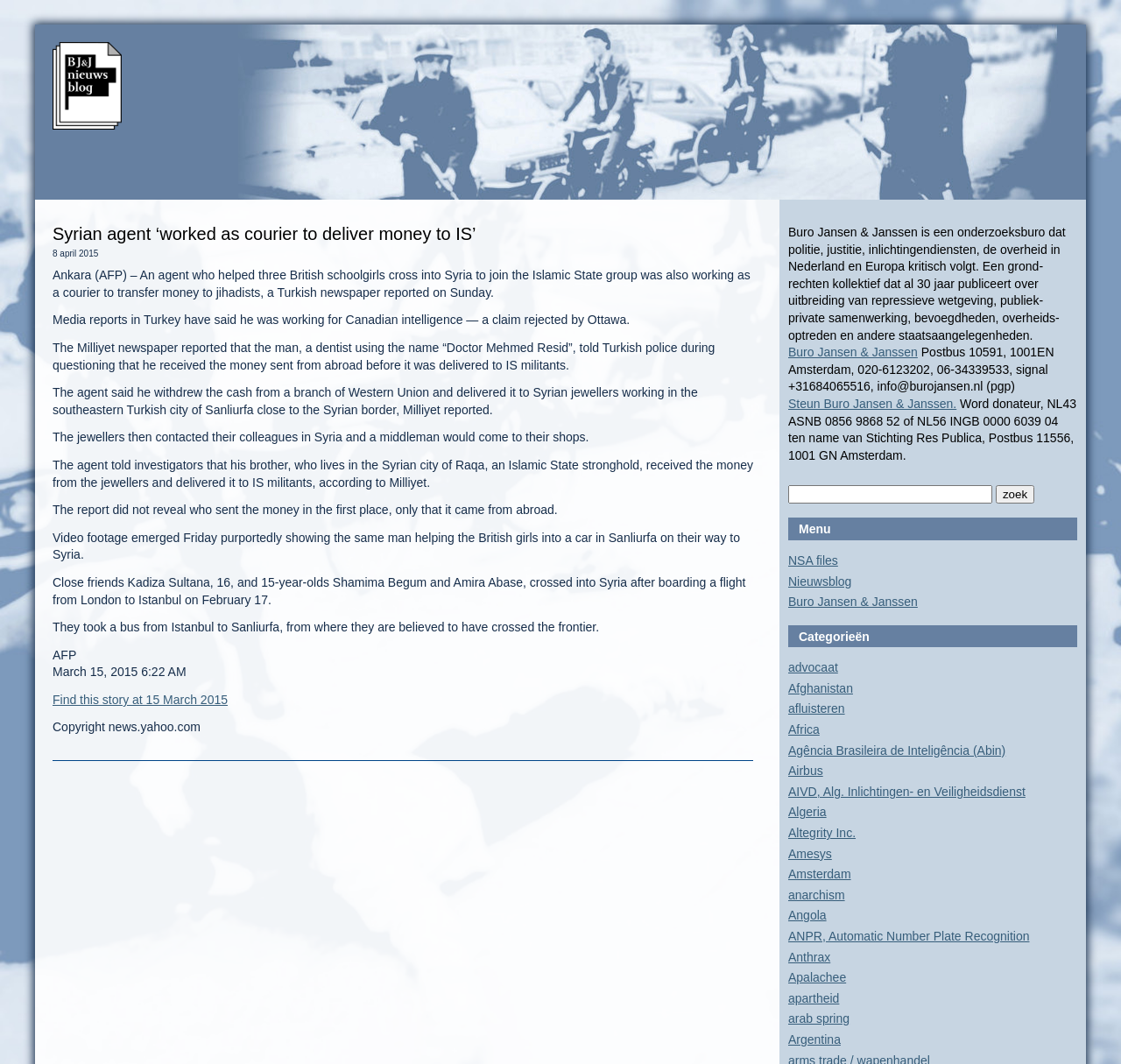Using the information in the image, give a detailed answer to the following question: What is the name of the Turkish city mentioned in the article?

The article mentions that the British girls crossed into Syria from the Turkish city of Sanliurfa, which is located near the Syrian border.